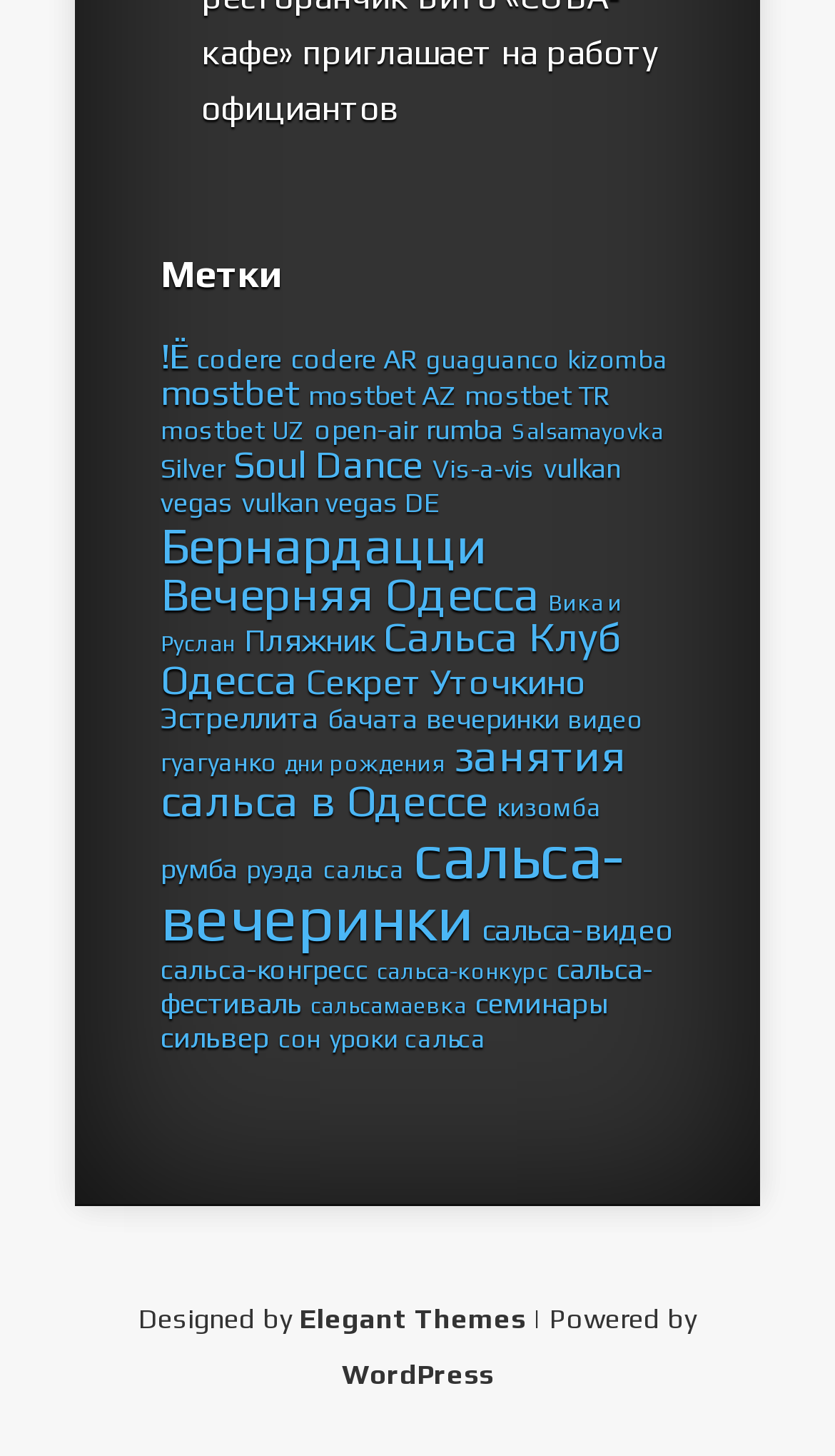Predict the bounding box of the UI element that fits this description: "mostbet".

[0.192, 0.254, 0.359, 0.283]